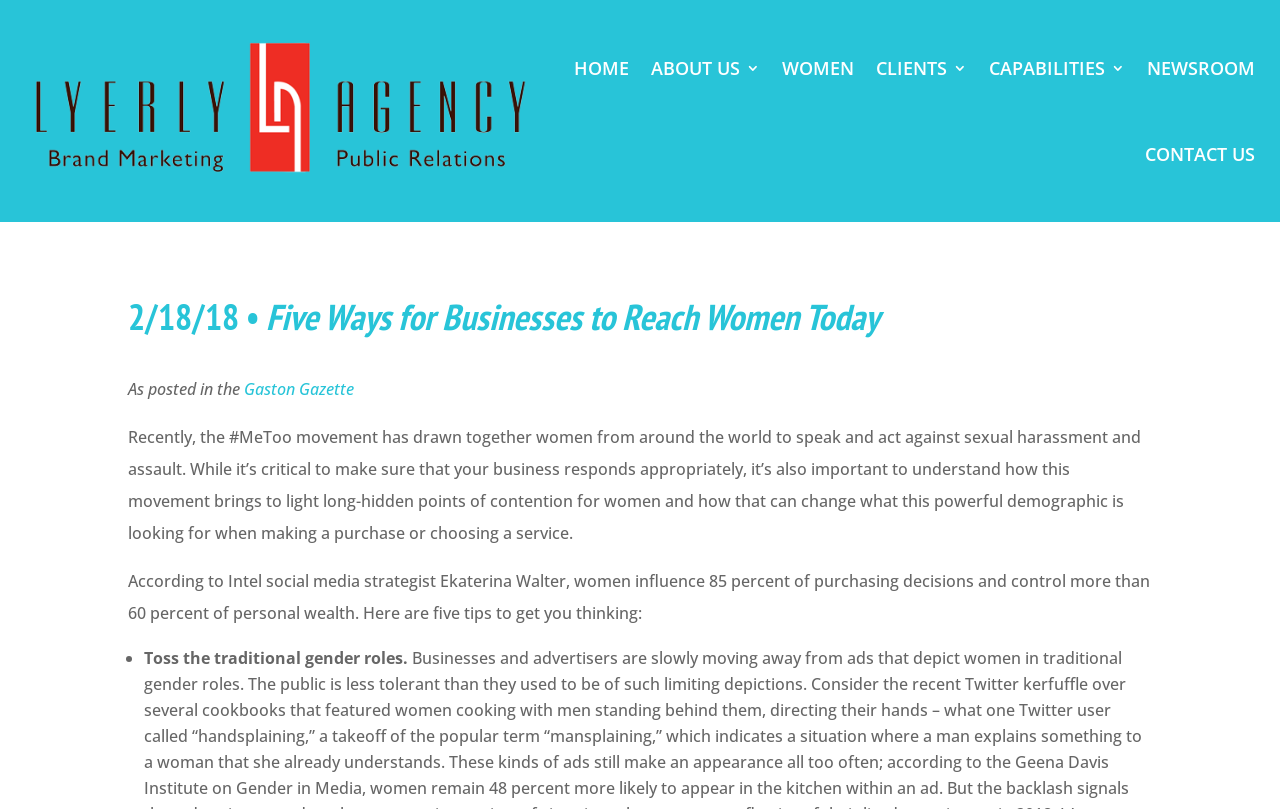Locate the bounding box coordinates for the element described below: "About Us". The coordinates must be four float values between 0 and 1, formatted as [left, top, right, bottom].

[0.509, 0.032, 0.594, 0.137]